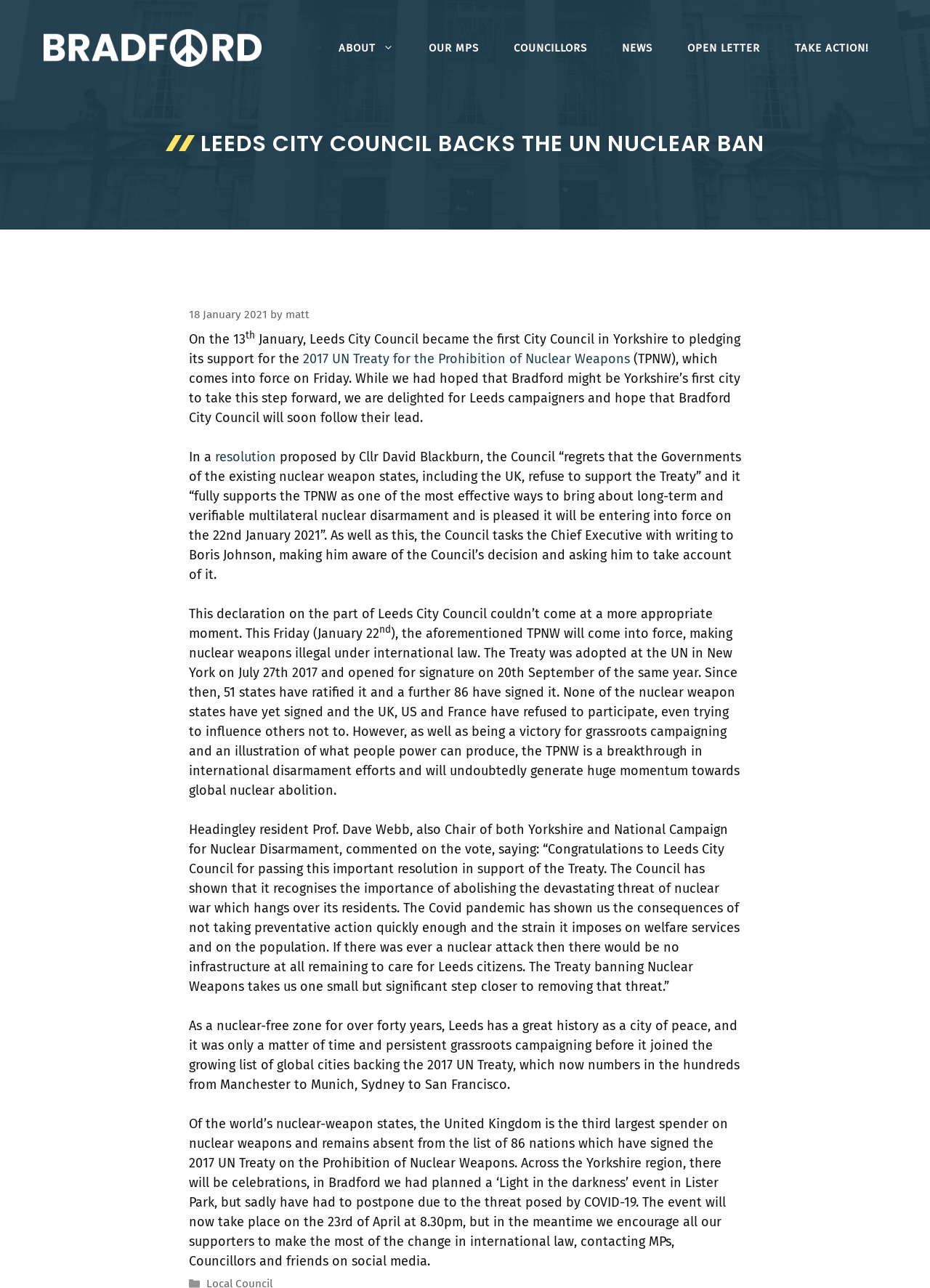Provide your answer in one word or a succinct phrase for the question: 
What is the name of the organization that backs the UN Nuclear Ban?

Bradford CND